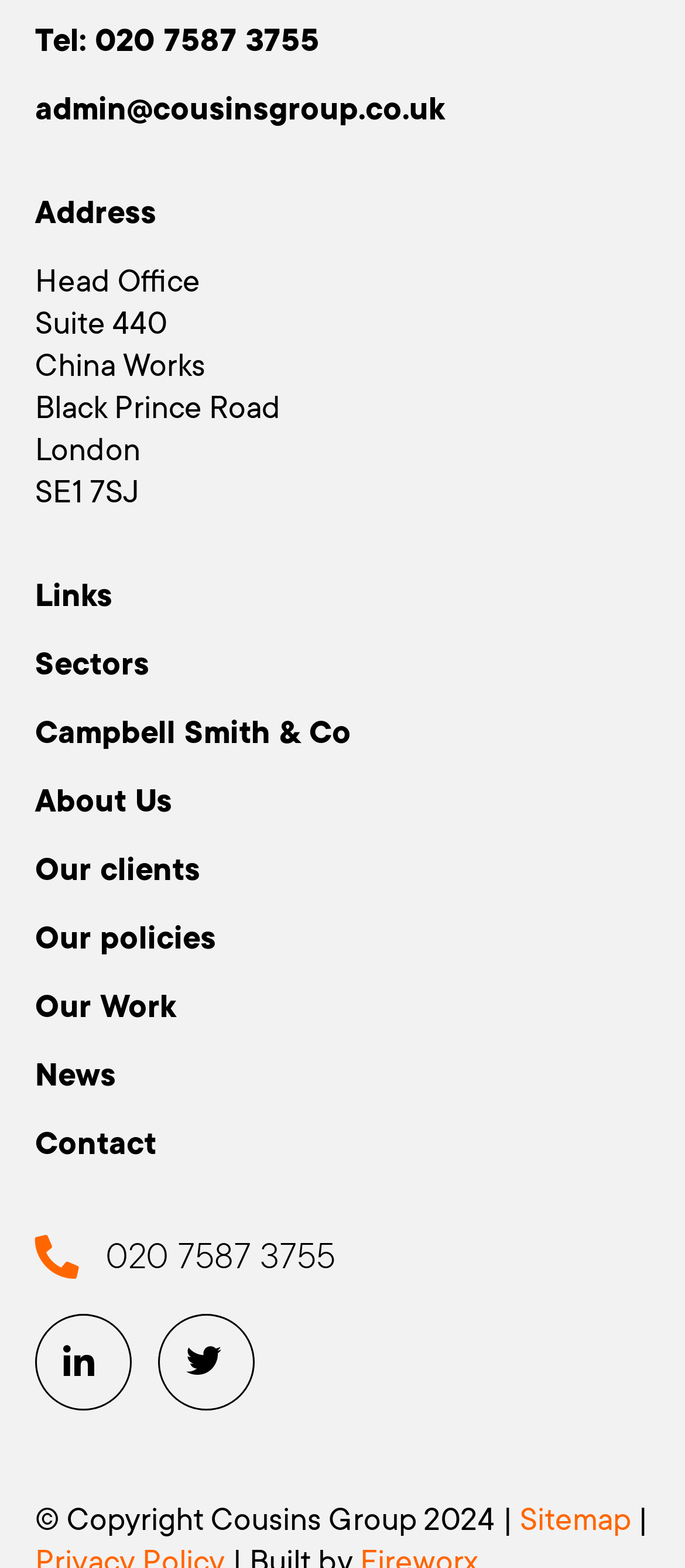Please identify the bounding box coordinates of the area that needs to be clicked to fulfill the following instruction: "Send an email to admin."

[0.051, 0.058, 0.649, 0.08]